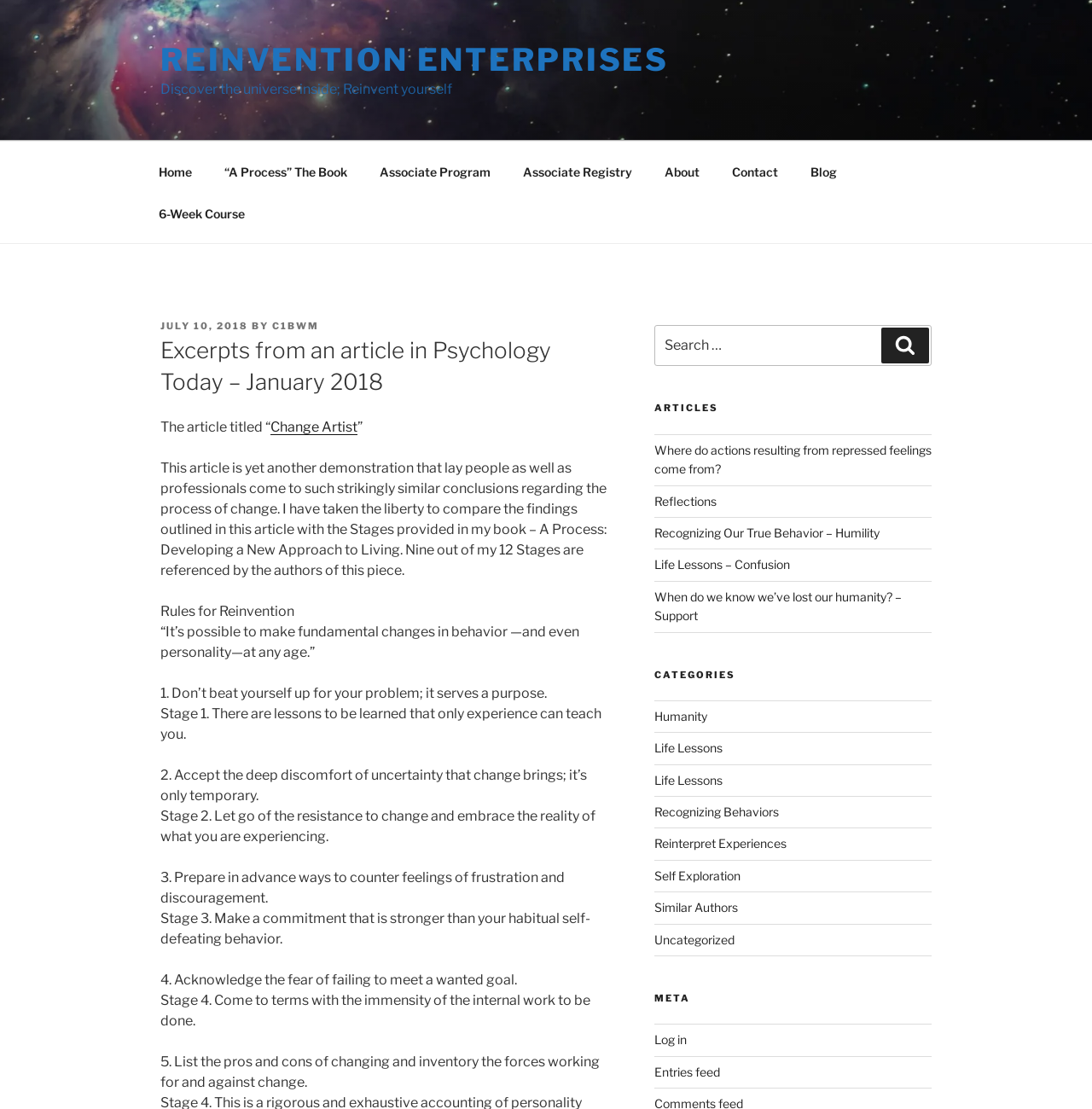Specify the bounding box coordinates of the region I need to click to perform the following instruction: "Read the article 'Change Artist'". The coordinates must be four float numbers in the range of 0 to 1, i.e., [left, top, right, bottom].

[0.248, 0.377, 0.327, 0.392]